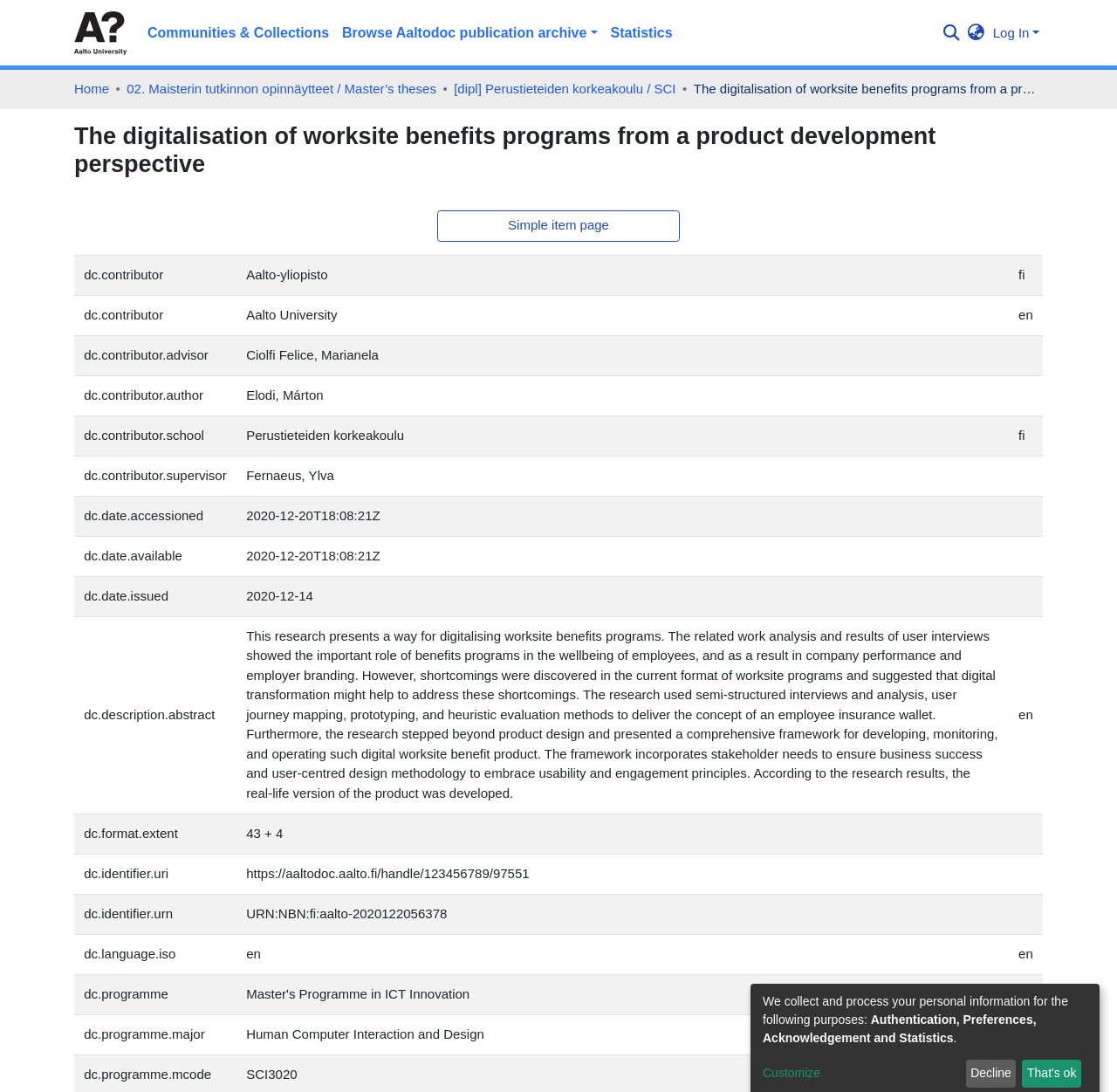Based on the image, please respond to the question with as much detail as possible:
How many links are there in the breadcrumb navigation?

I counted the number of links in the breadcrumb navigation by looking at the structure of the webpage. There are three links: 'Home', '02. Maisterin tutkinnon opinnäytteet / Master’s theses', and '[dipl] Perustieteiden korkeakoulu / SCI'.